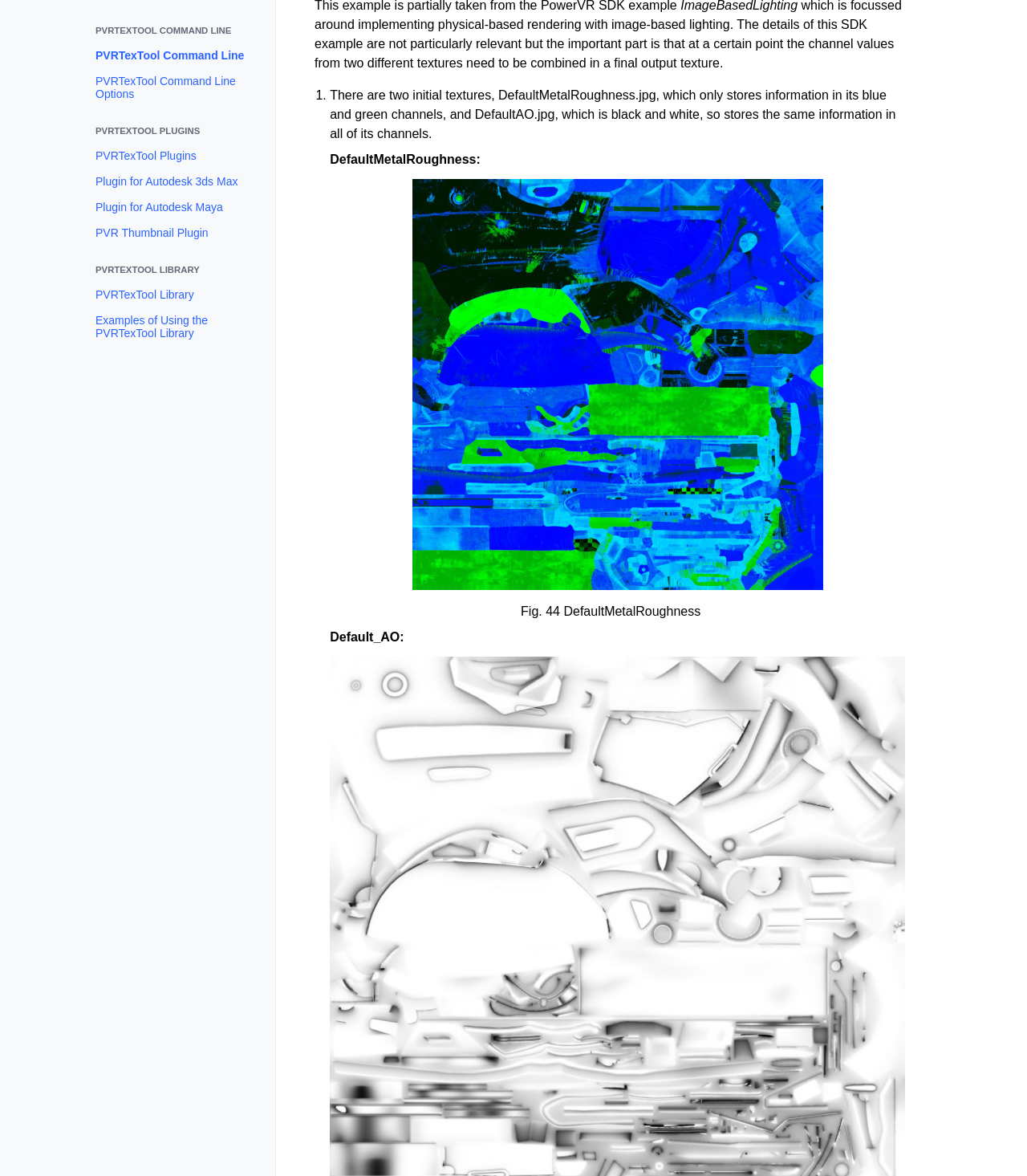Determine the bounding box coordinates for the UI element matching this description: "PVRTexTool Command Line".

[0.08, 0.036, 0.268, 0.058]